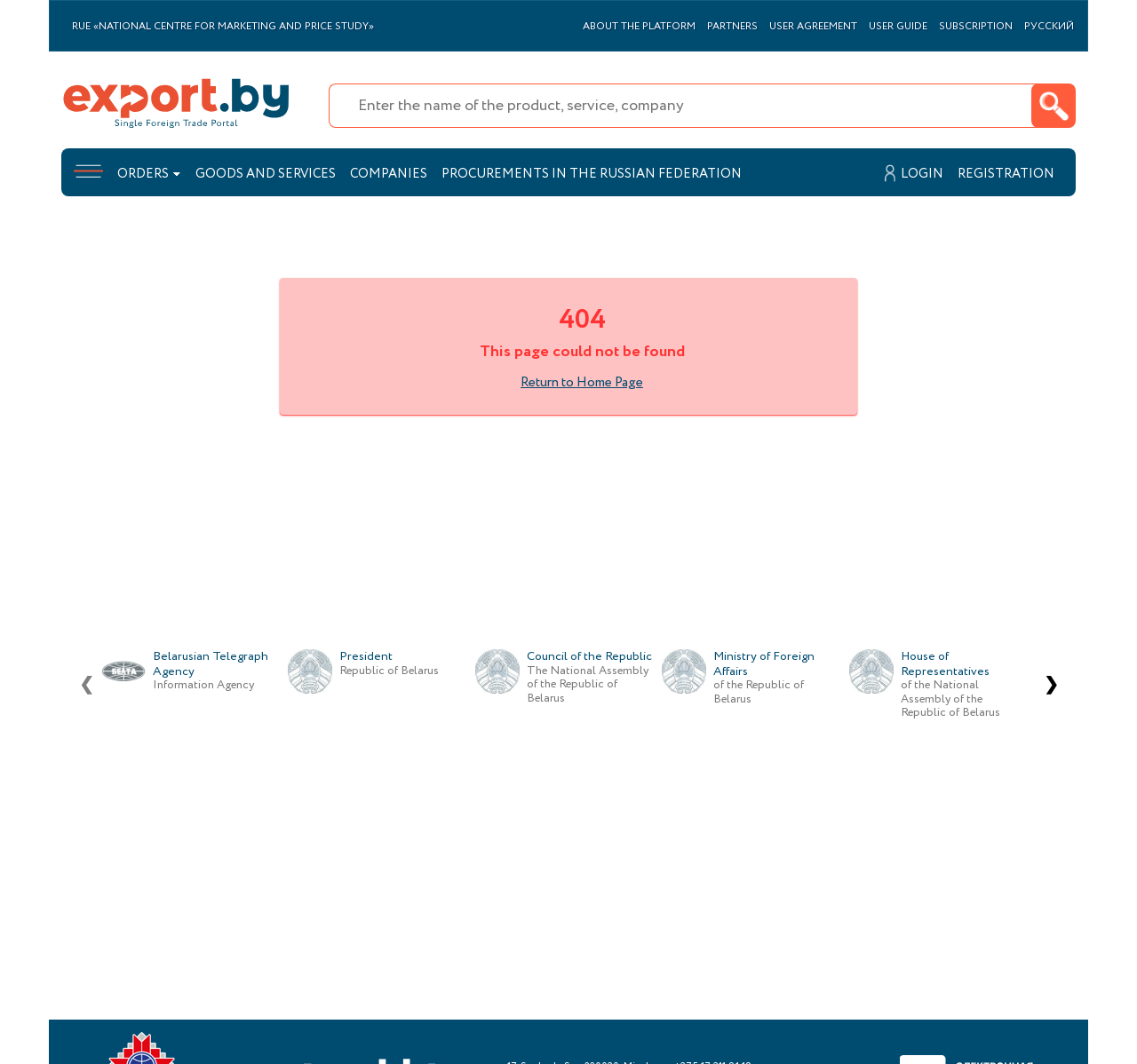Please give a short response to the question using one word or a phrase:
What is the error message on the webpage?

404